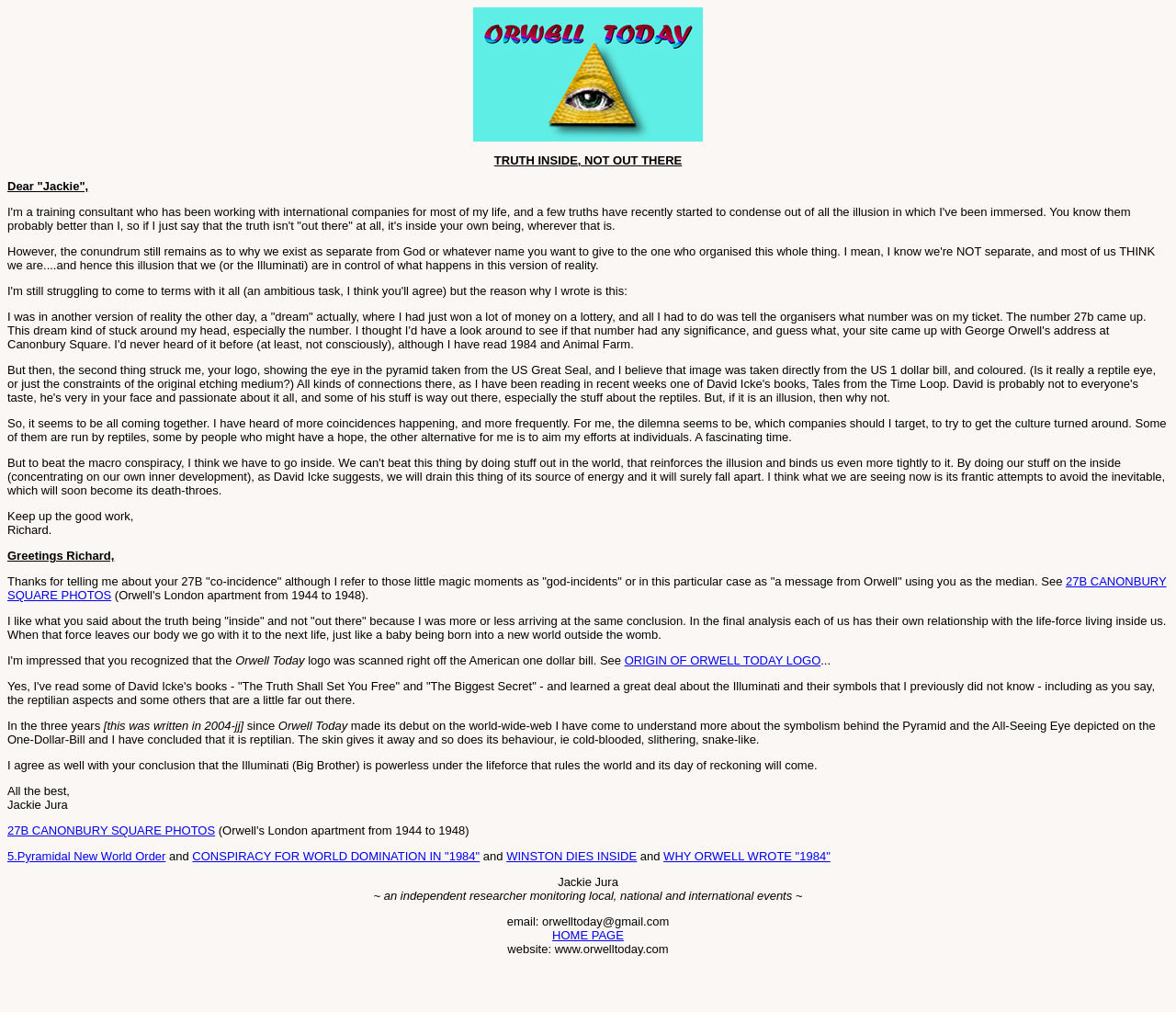Determine the bounding box for the described HTML element: "WHY ORWELL WROTE "1984"". Ensure the coordinates are four float numbers between 0 and 1 in the format [left, top, right, bottom].

[0.564, 0.839, 0.706, 0.853]